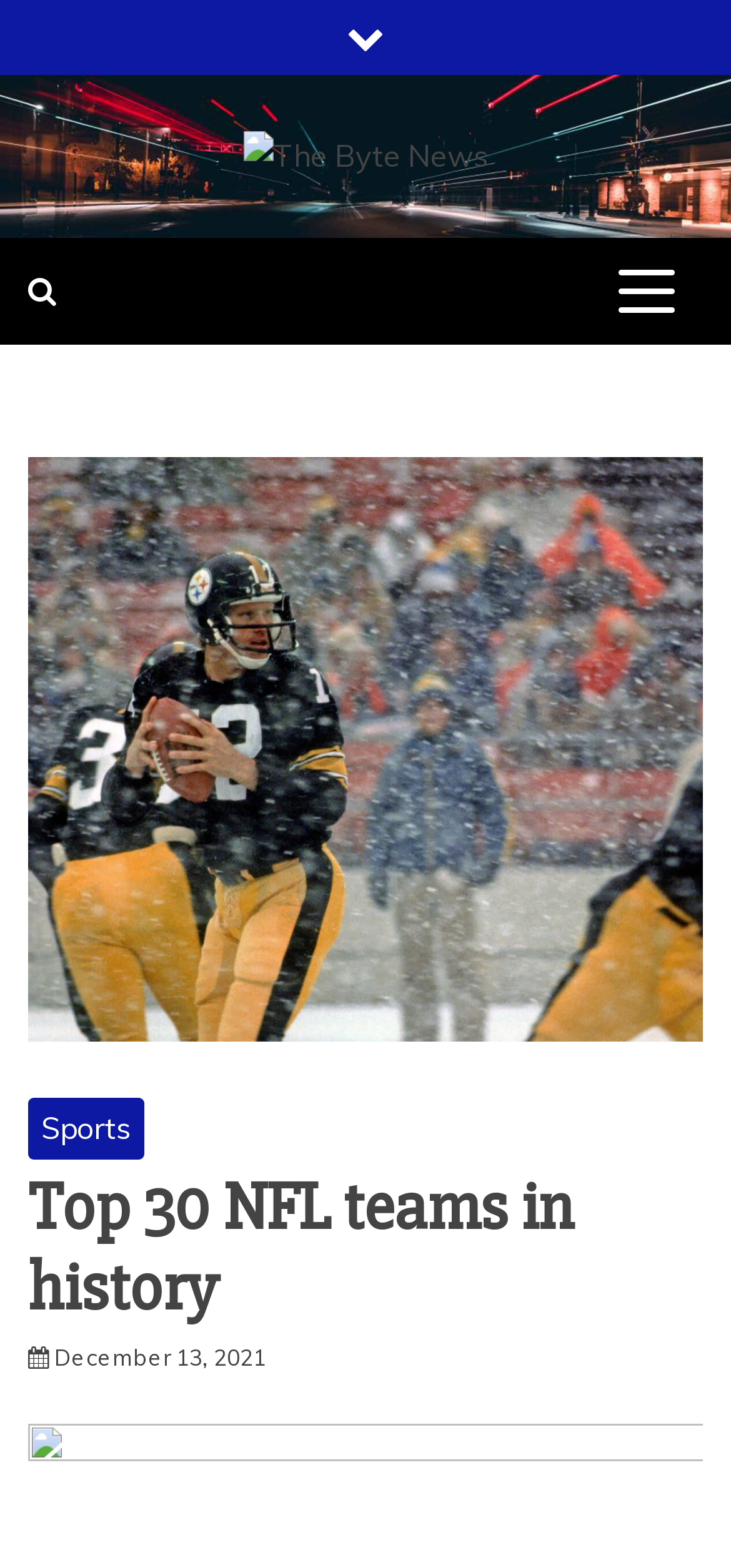Provide the bounding box coordinates of the HTML element described by the text: "The Byte News".

[0.215, 0.115, 0.9, 0.3]